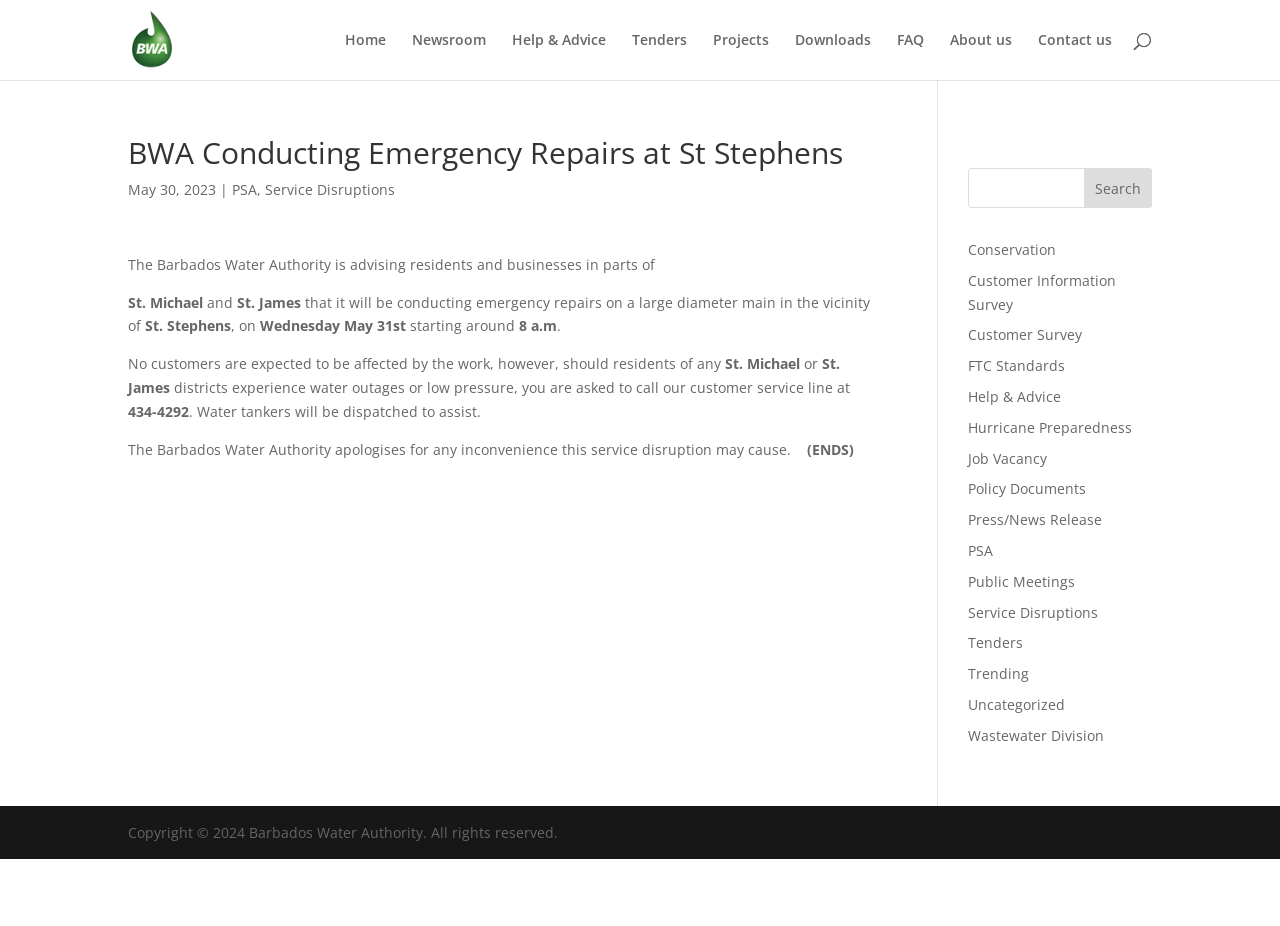Identify the bounding box coordinates for the UI element described by the following text: "parent_node: Search name="s"". Provide the coordinates as four float numbers between 0 and 1, in the format [left, top, right, bottom].

[0.756, 0.181, 0.9, 0.225]